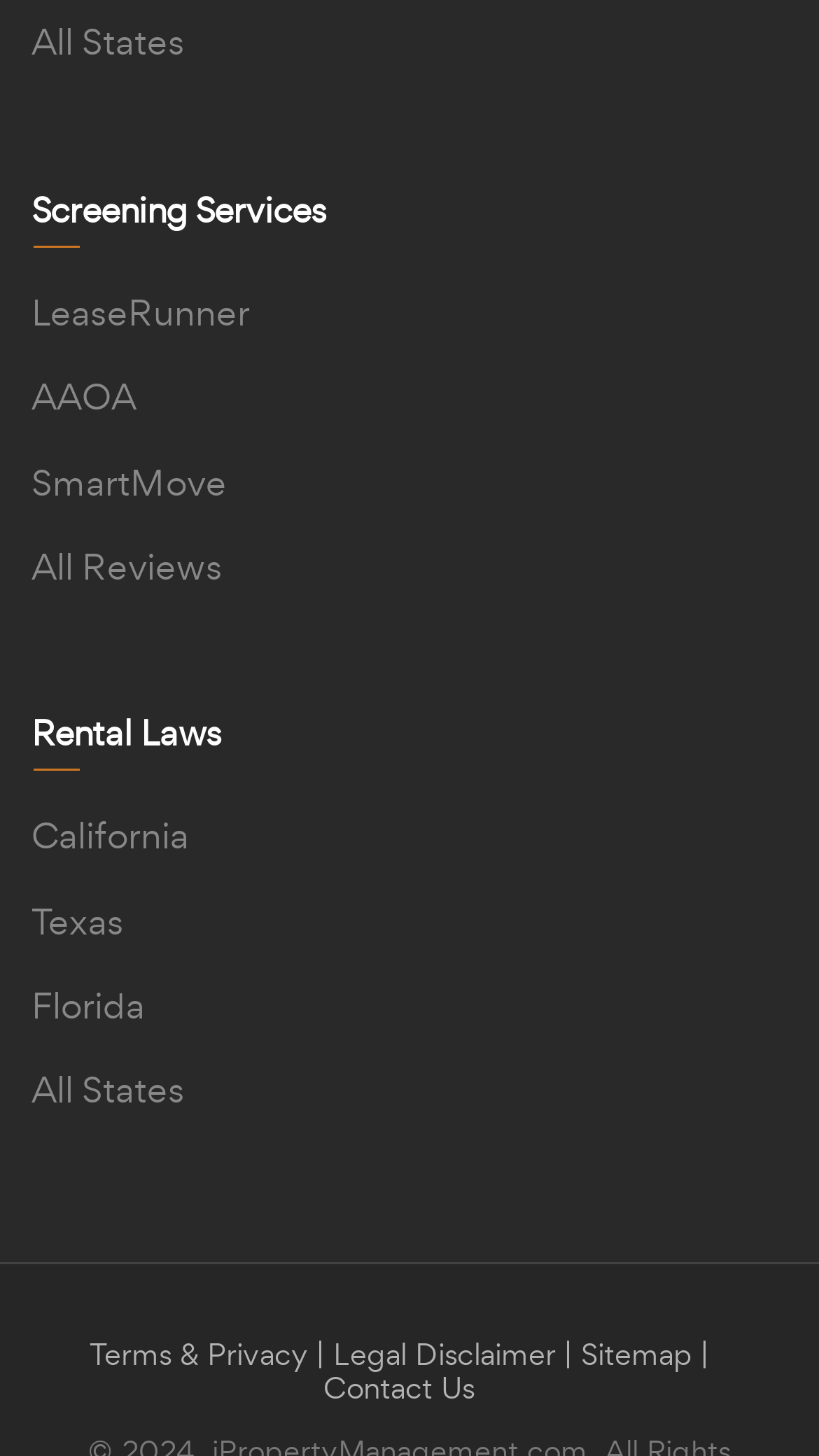What is the second state listed under 'Rental Laws'?
Please respond to the question with as much detail as possible.

I looked at the links under the 'Rental Laws' heading and found that the second link is 'Texas', which is listed after 'California'.